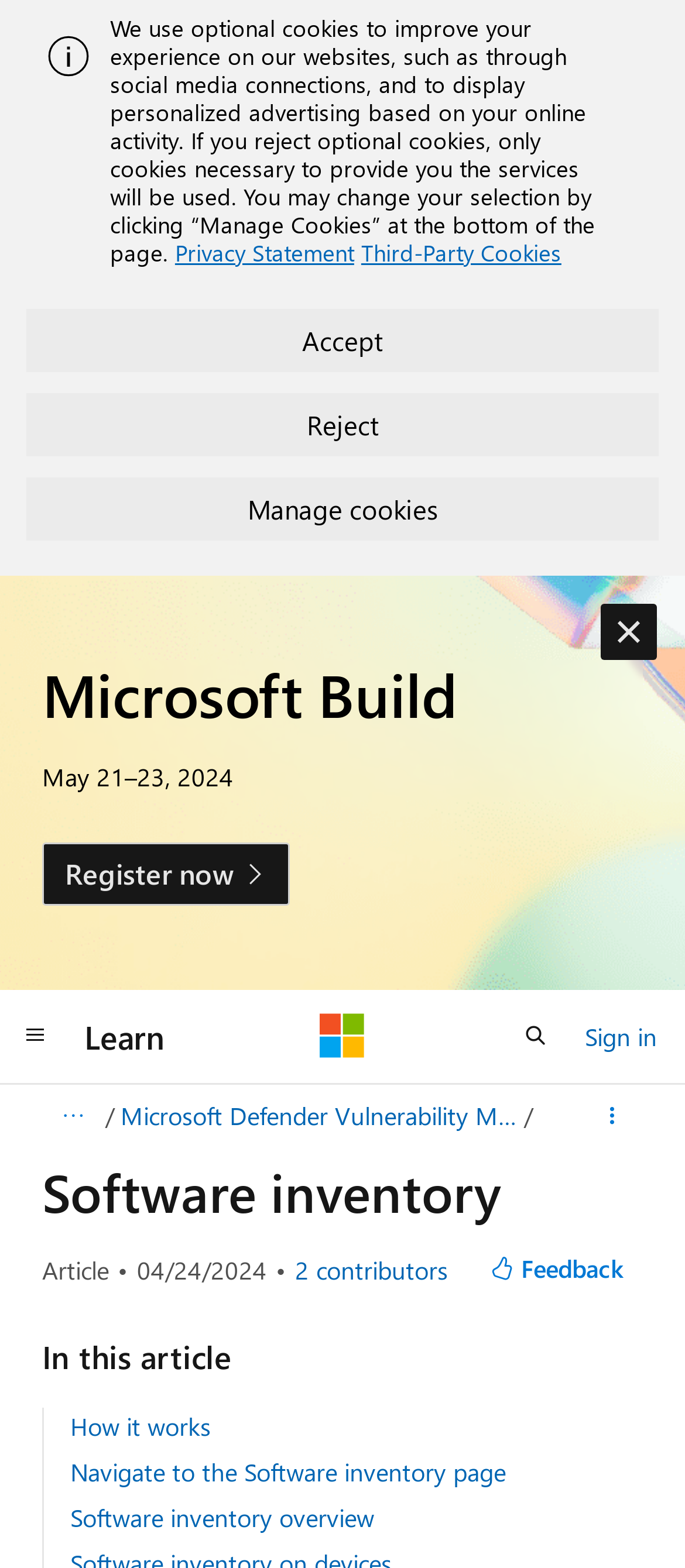Identify the bounding box coordinates for the element you need to click to achieve the following task: "Search the site". Provide the bounding box coordinates as four float numbers between 0 and 1, in the form [left, top, right, bottom].

None